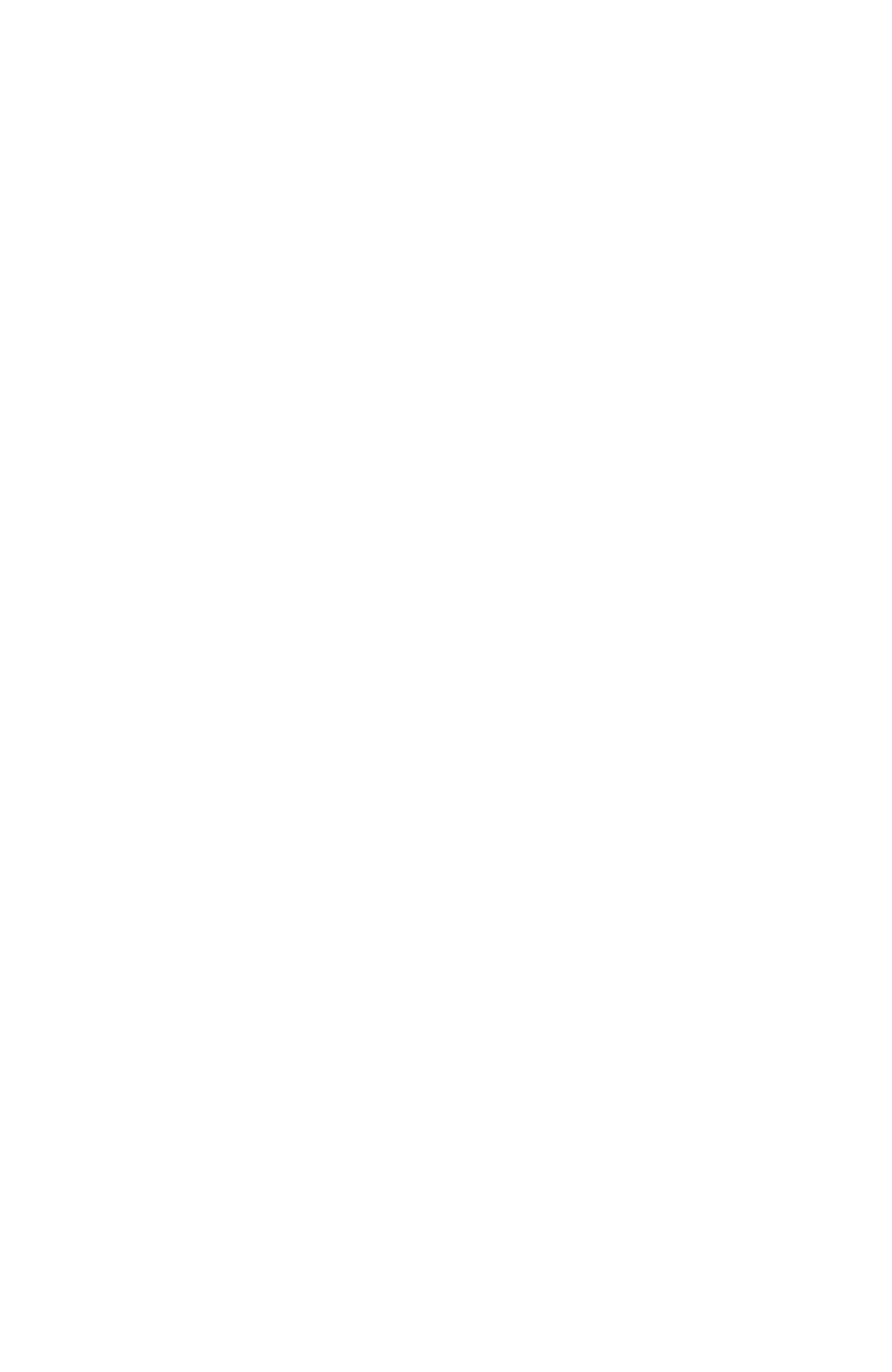Please identify the bounding box coordinates of the element's region that should be clicked to execute the following instruction: "Follow on YouTube". The bounding box coordinates must be four float numbers between 0 and 1, i.e., [left, top, right, bottom].

[0.507, 0.388, 0.698, 0.423]